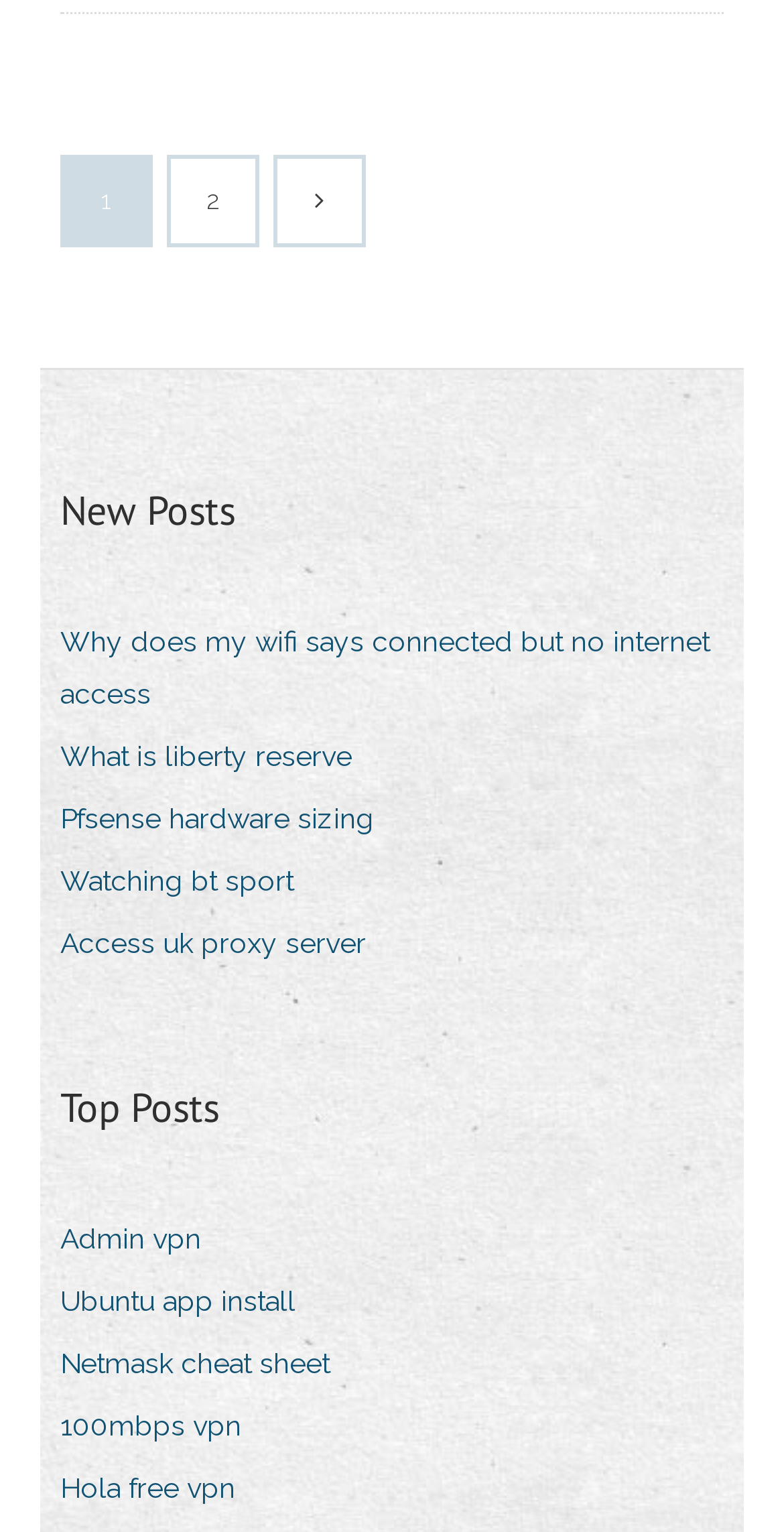Determine the bounding box coordinates of the clickable element necessary to fulfill the instruction: "Read about why wifi says connected but no internet access". Provide the coordinates as four float numbers within the 0 to 1 range, i.e., [left, top, right, bottom].

[0.077, 0.402, 0.923, 0.471]